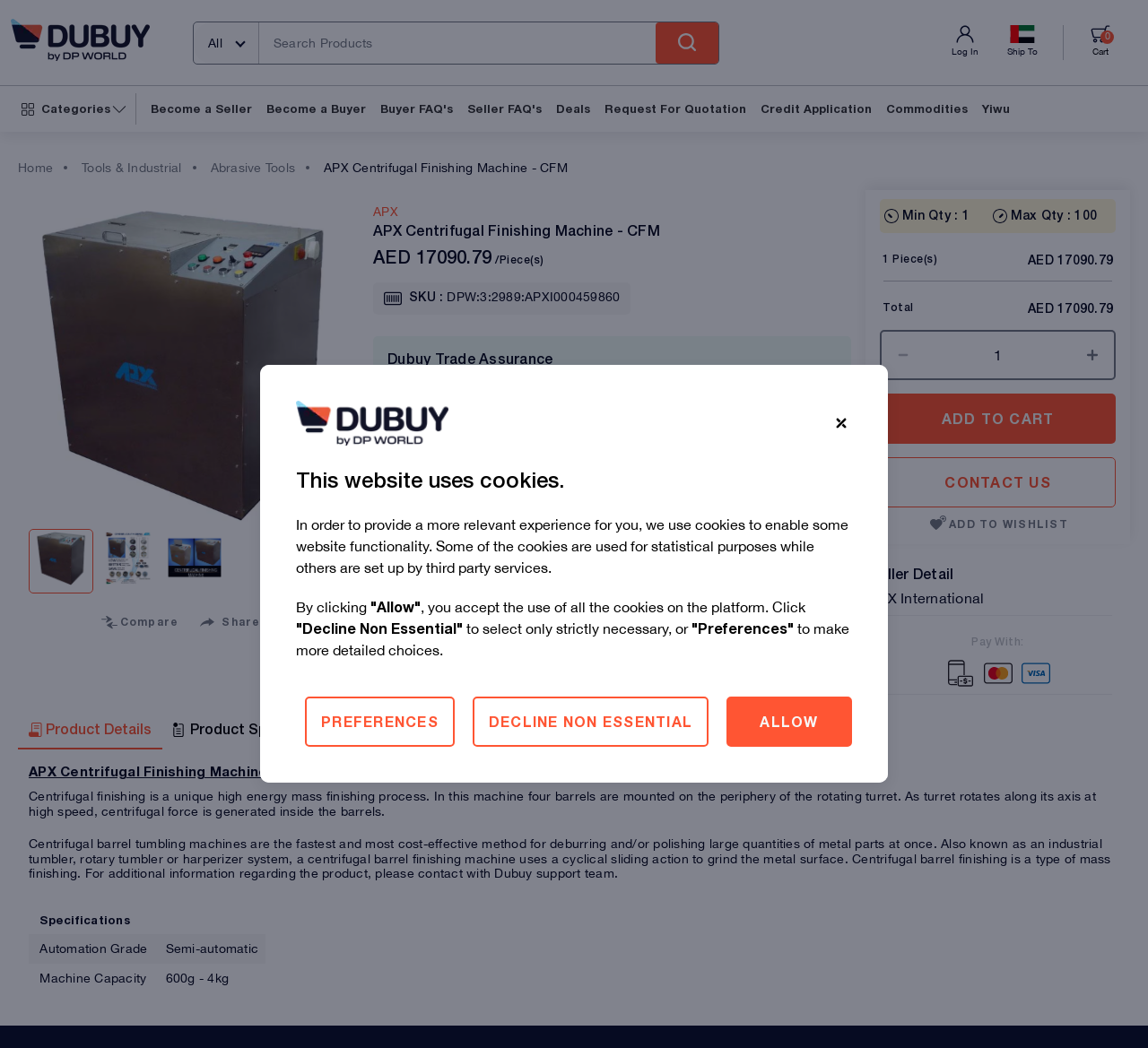What is the minimum quantity that can be purchased?
Look at the image and respond with a single word or a short phrase.

1